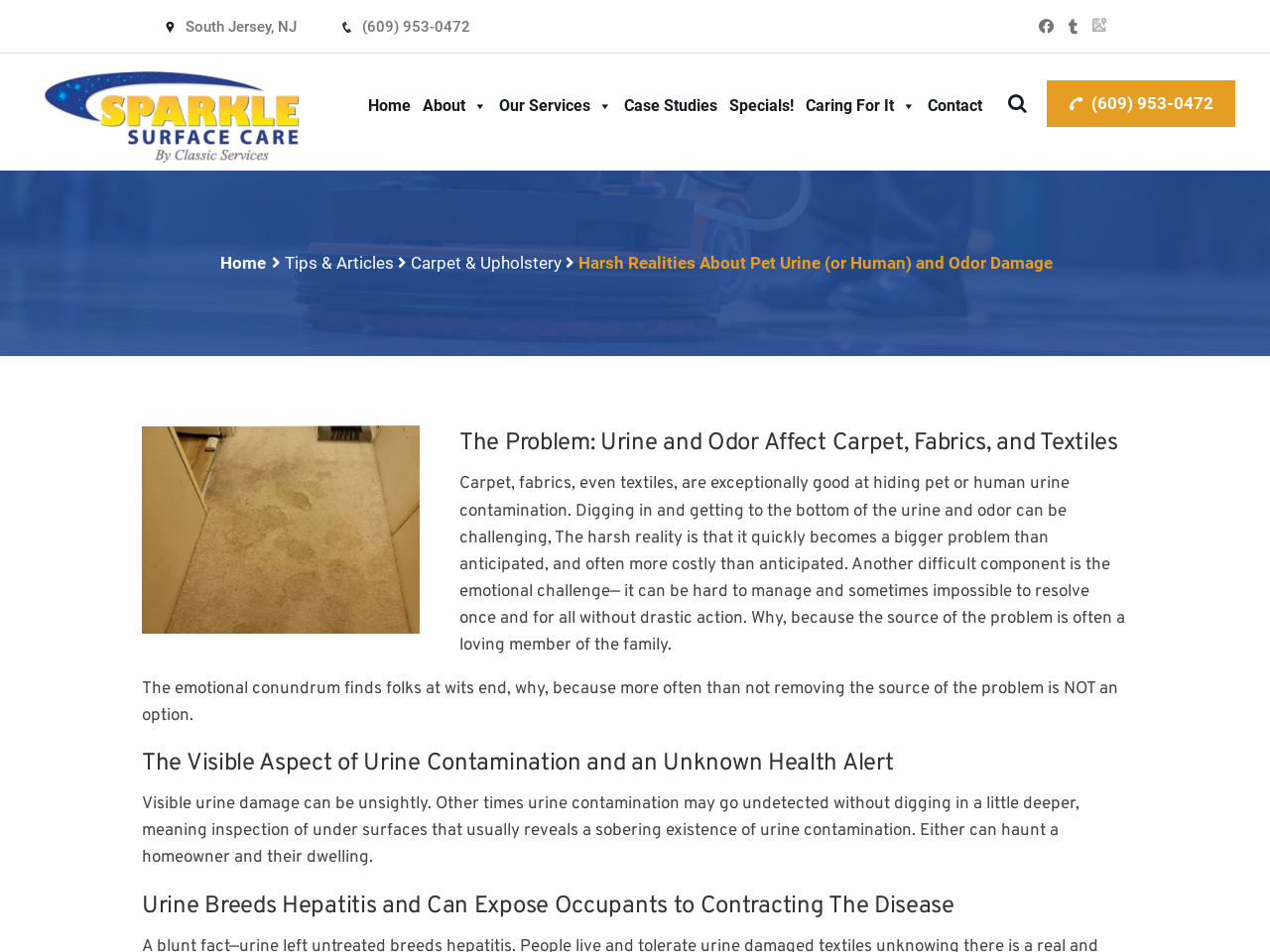Identify the bounding box for the UI element described as: "South Jersey, NJ". Ensure the coordinates are four float numbers between 0 and 1, formatted as [left, top, right, bottom].

[0.129, 0.016, 0.249, 0.041]